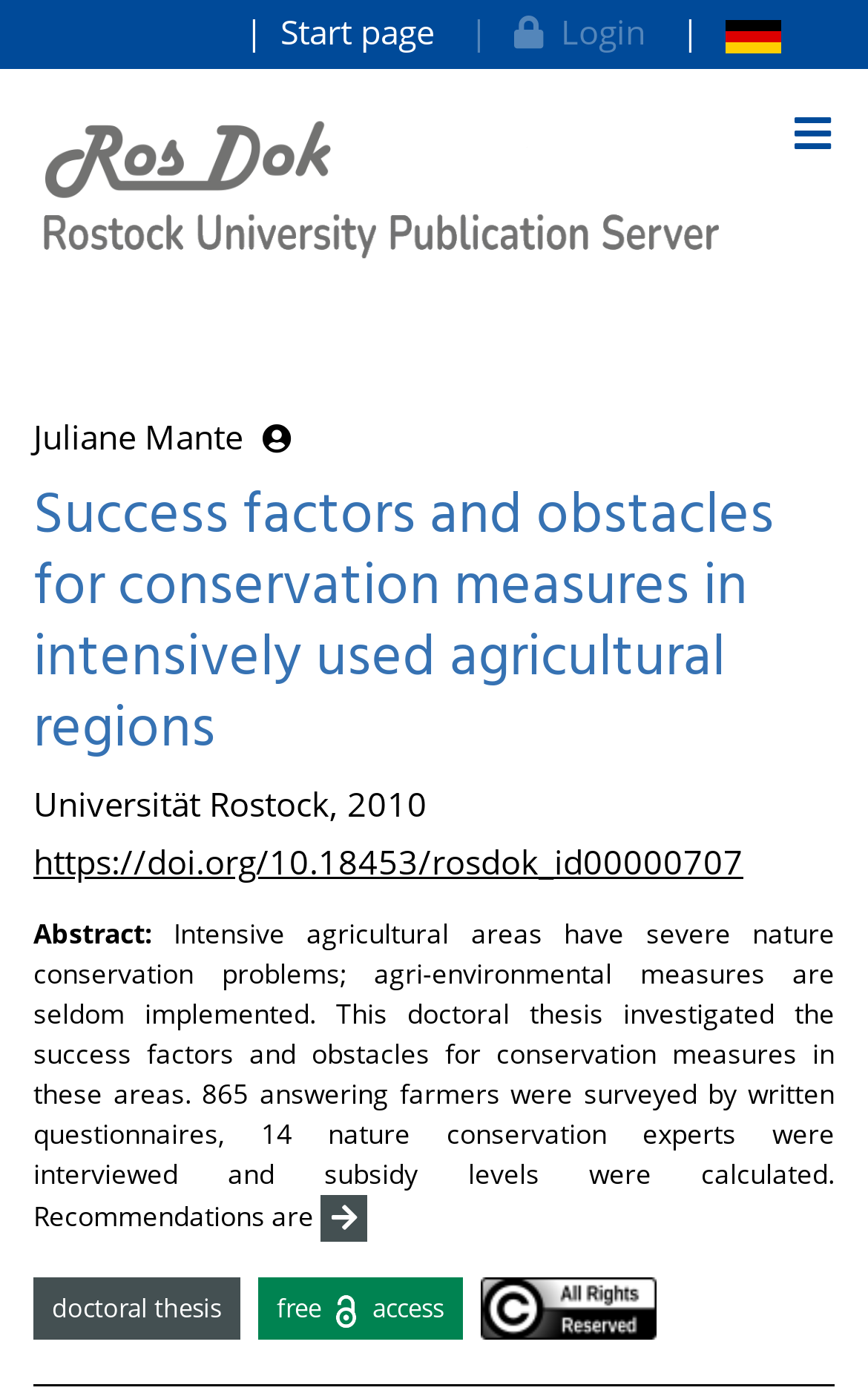Explain the webpage's design and content in an elaborate manner.

The webpage is a digital library platform, specifically a repository for the University of Rostock, showcasing a thesis titled "Success factors and obstacles for conservation measures in intensively used agricultural regions". 

At the top, there are three links: "Start page" on the left, "Login" in the middle, and an empty link on the right. The "Login" link has an icon preceding it. To the right of the empty link, there is a small image.

Below these links, there is a prominent link "Rostock University Publication Server" with an accompanying image of the university's logo. 

On the right side, there is a button with a search icon. 

The main content of the page is dedicated to the thesis. The title "Success factors and obstacles for conservation measures in intensively used agricultural regions" is displayed prominently. Below the title, the author's name "Juliane Mante" is shown, followed by a button with an icon. 

The publication information "Universität Rostock, 2010" is displayed, along with a link to the thesis's DOI. 

An abstract of the thesis is provided, which discusses the implementation of conservation measures in intensive agricultural areas. The abstract is followed by a button to expand or collapse it. 

At the bottom, there are several labels and an image indicating that the thesis has free access. A horizontal separator marks the end of the content.